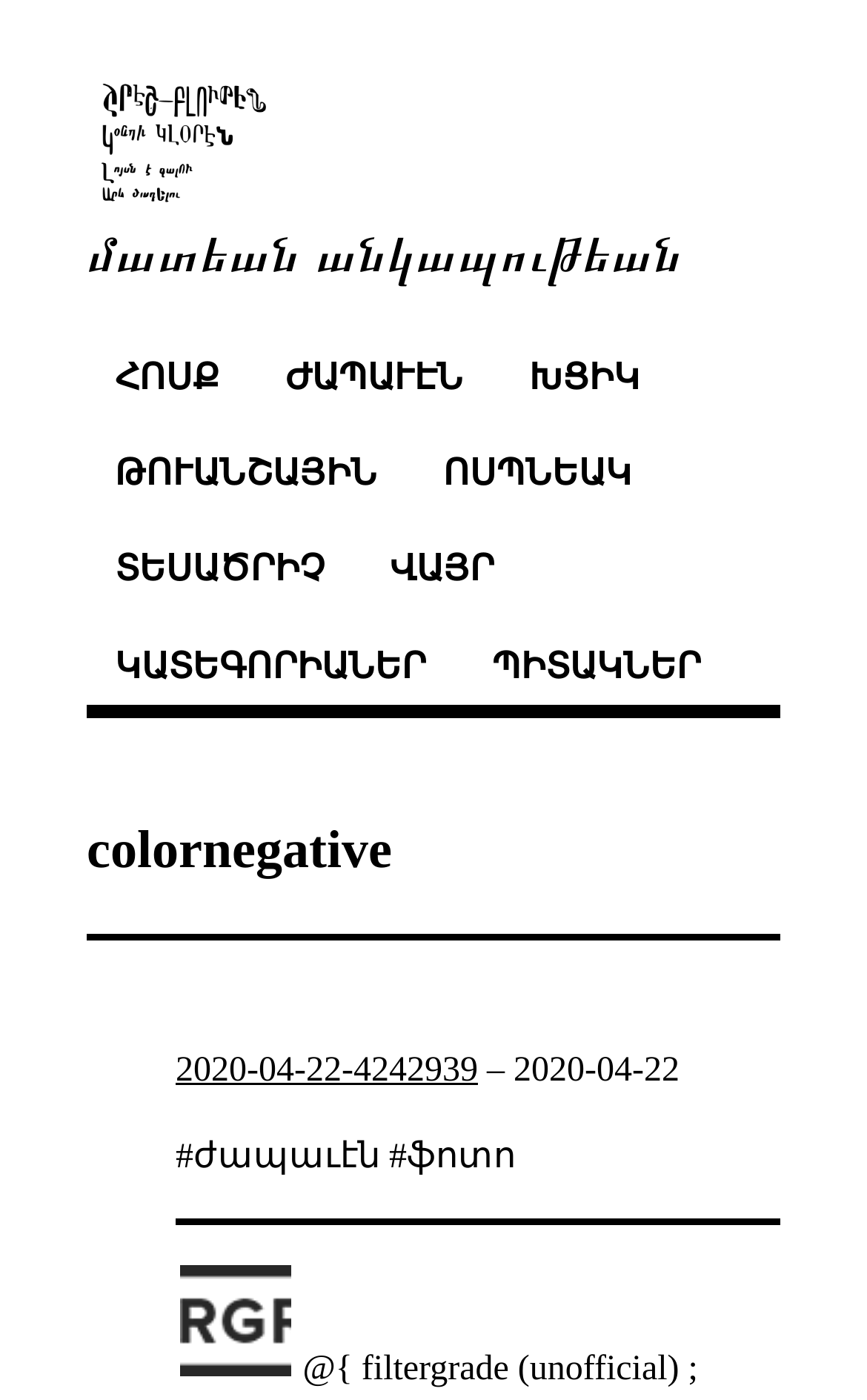Identify the bounding box coordinates of the specific part of the webpage to click to complete this instruction: "Check the post from 2020-04-22".

[0.203, 0.752, 0.551, 0.779]